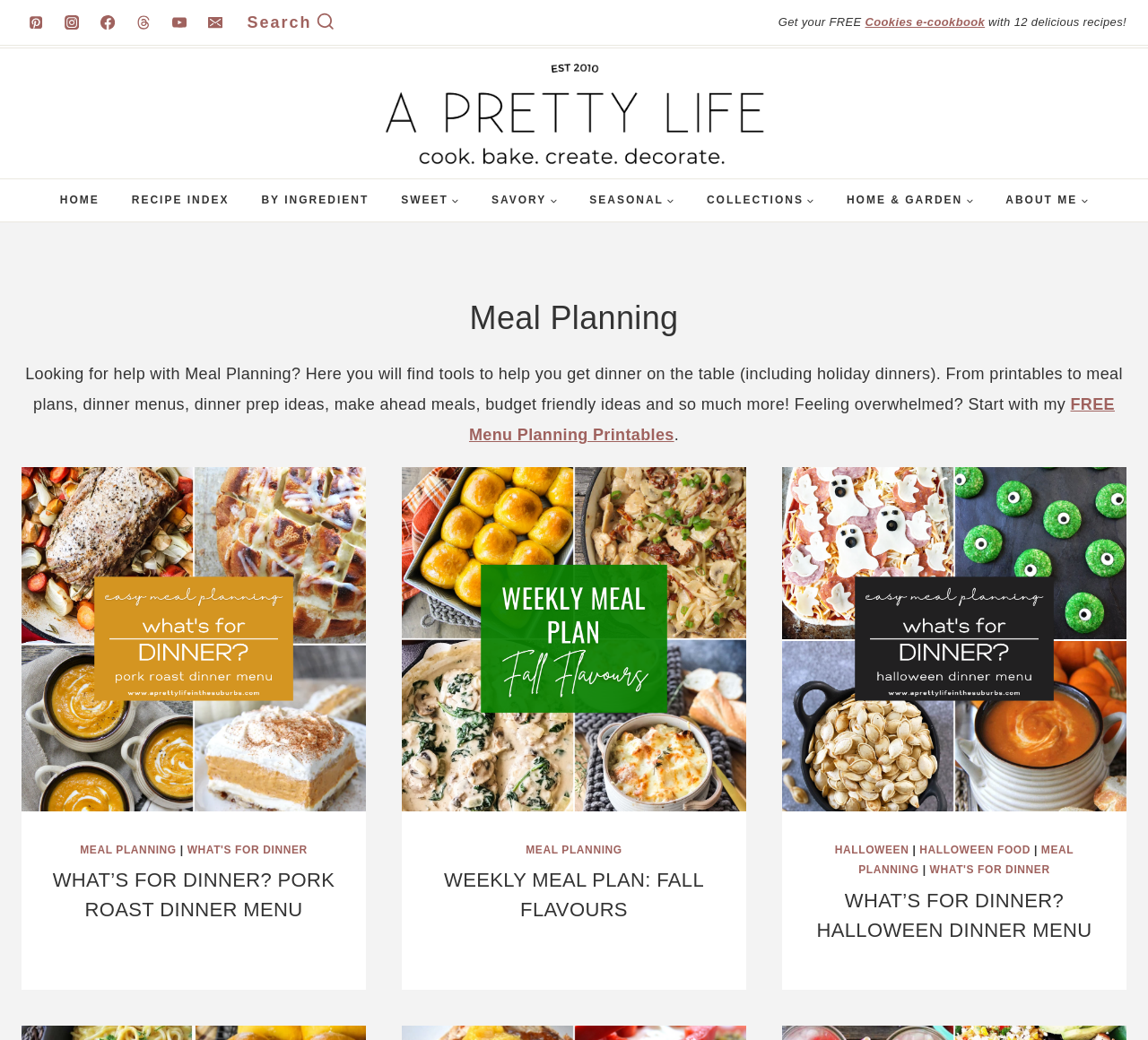Please answer the following question using a single word or phrase: 
What is the category of the 'Weekly Meal Plan: Fall Flavours' article?

MEAL PLANNING